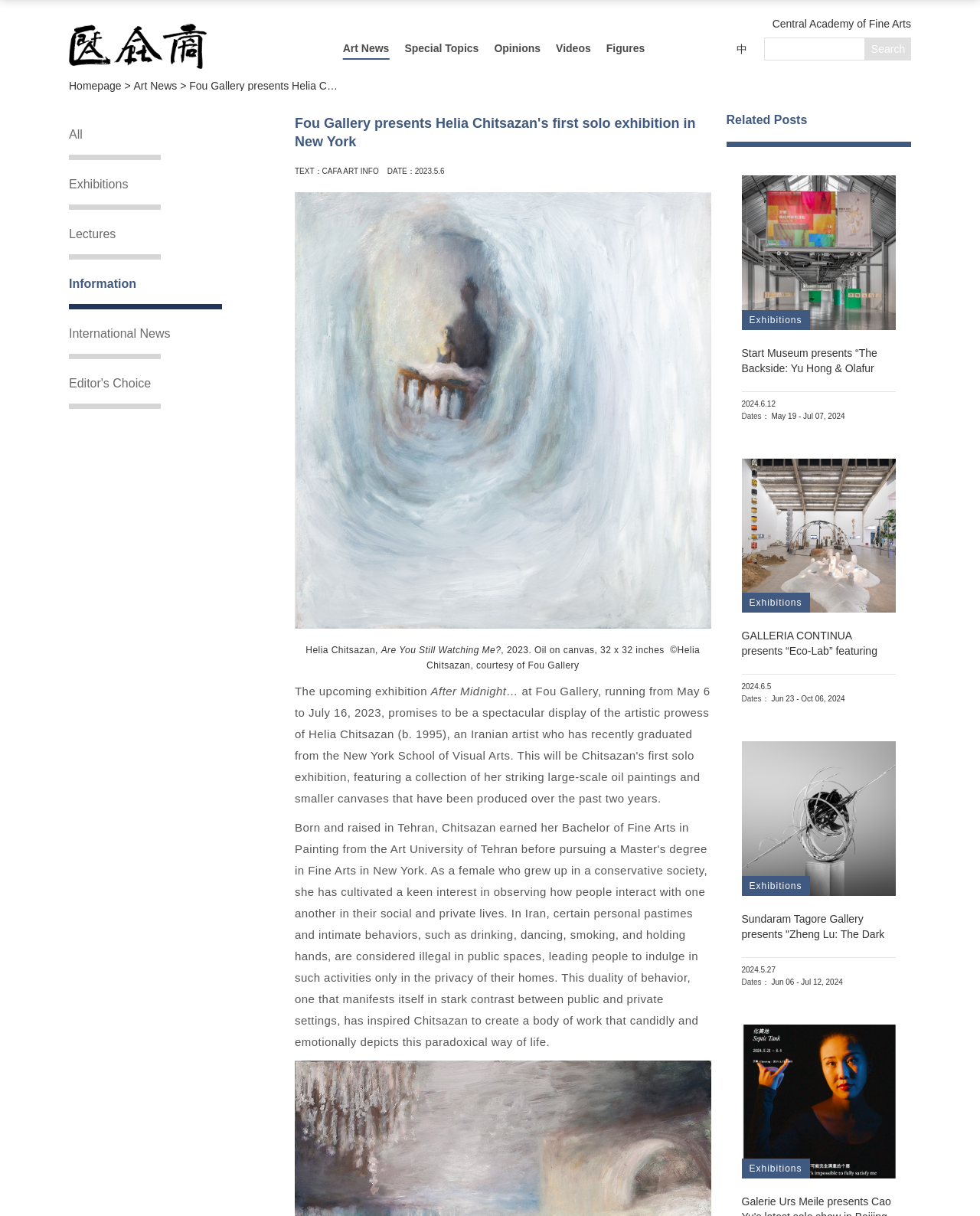What is the name of the artist in the exhibition?
Refer to the screenshot and answer in one word or phrase.

Helia Chitsazan